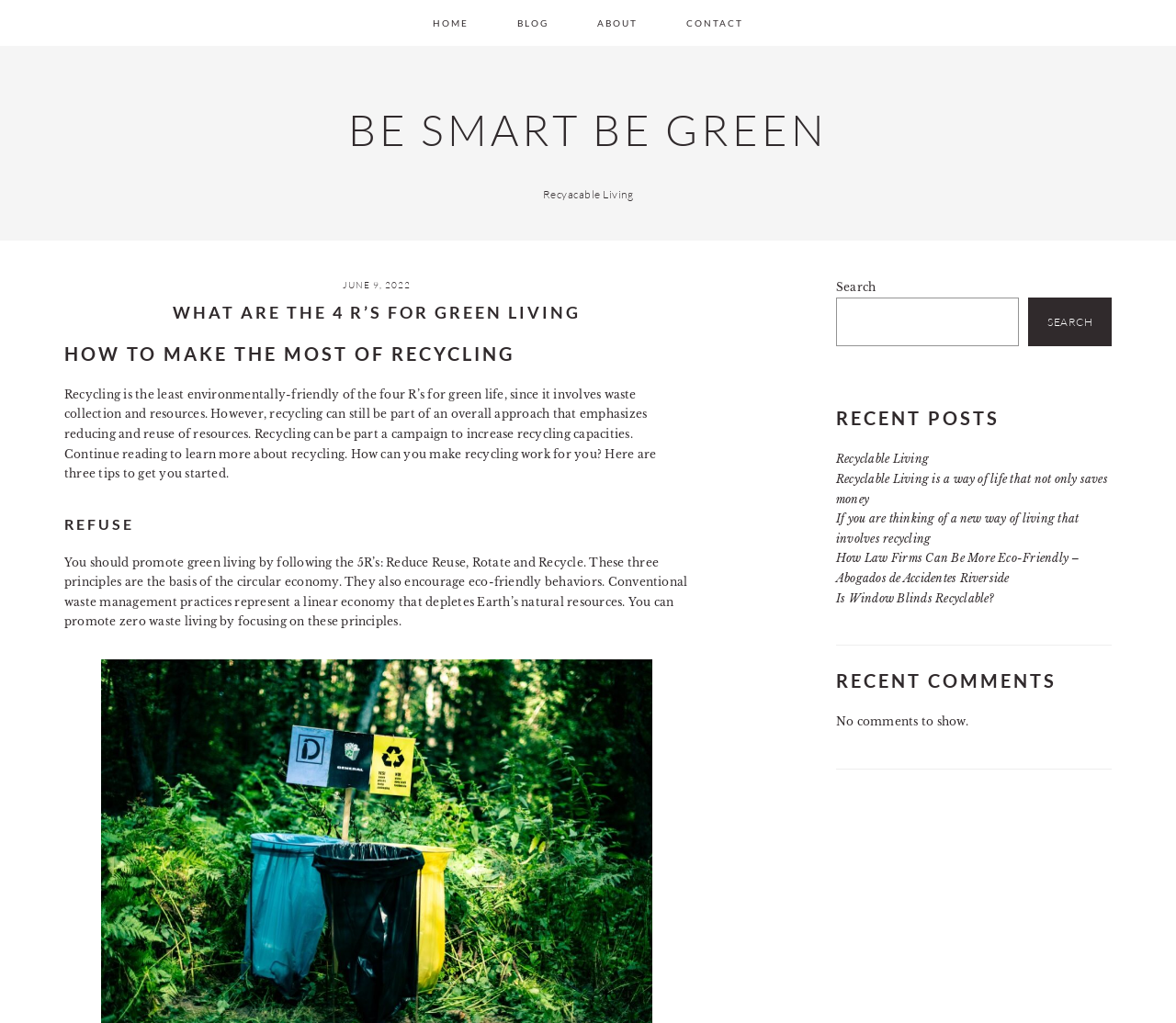Please identify the bounding box coordinates of where to click in order to follow the instruction: "Click on the 'Post' button".

None